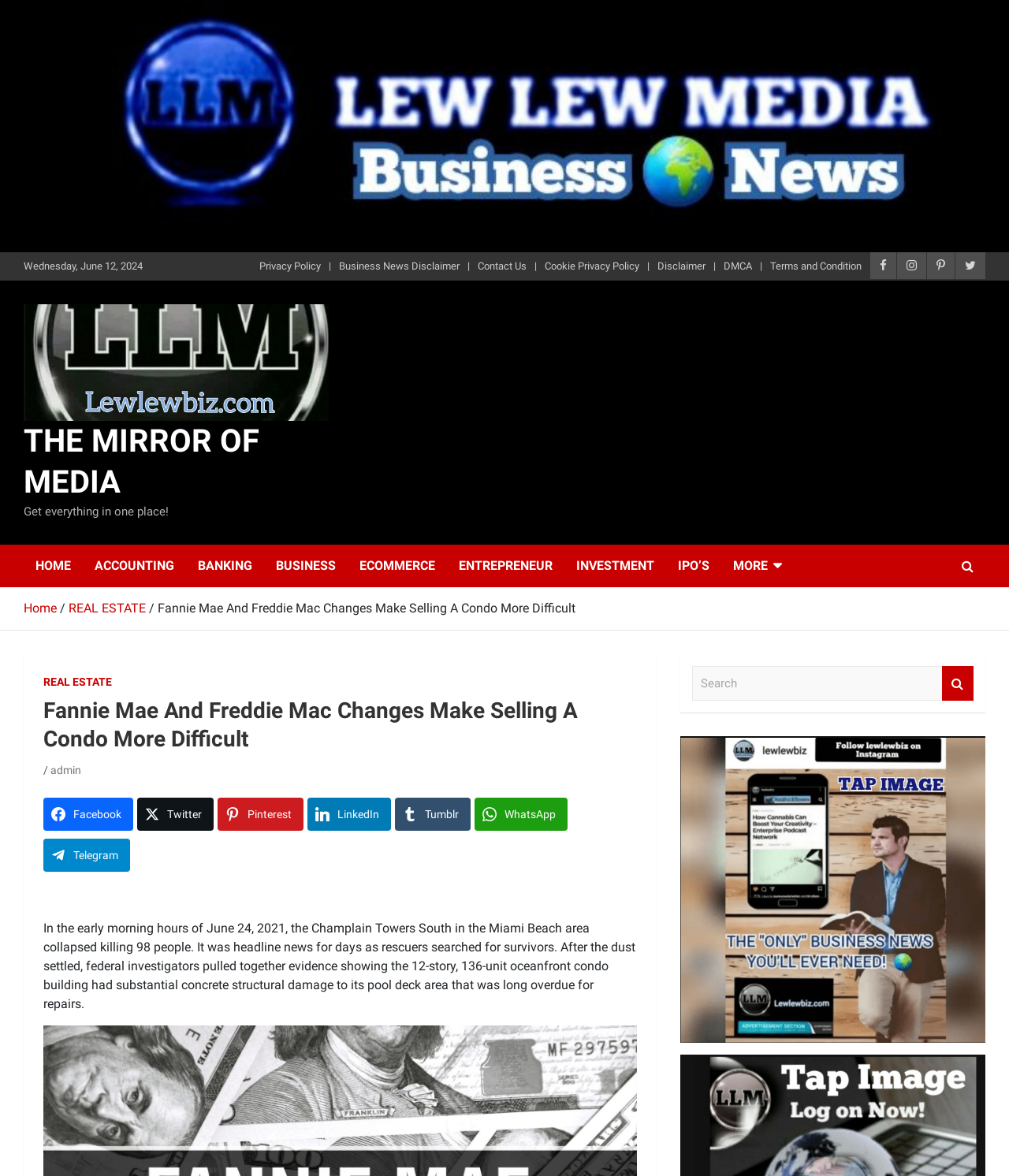Can you determine the main header of this webpage?

Fannie Mae And Freddie Mac Changes Make Selling A Condo More Difficult